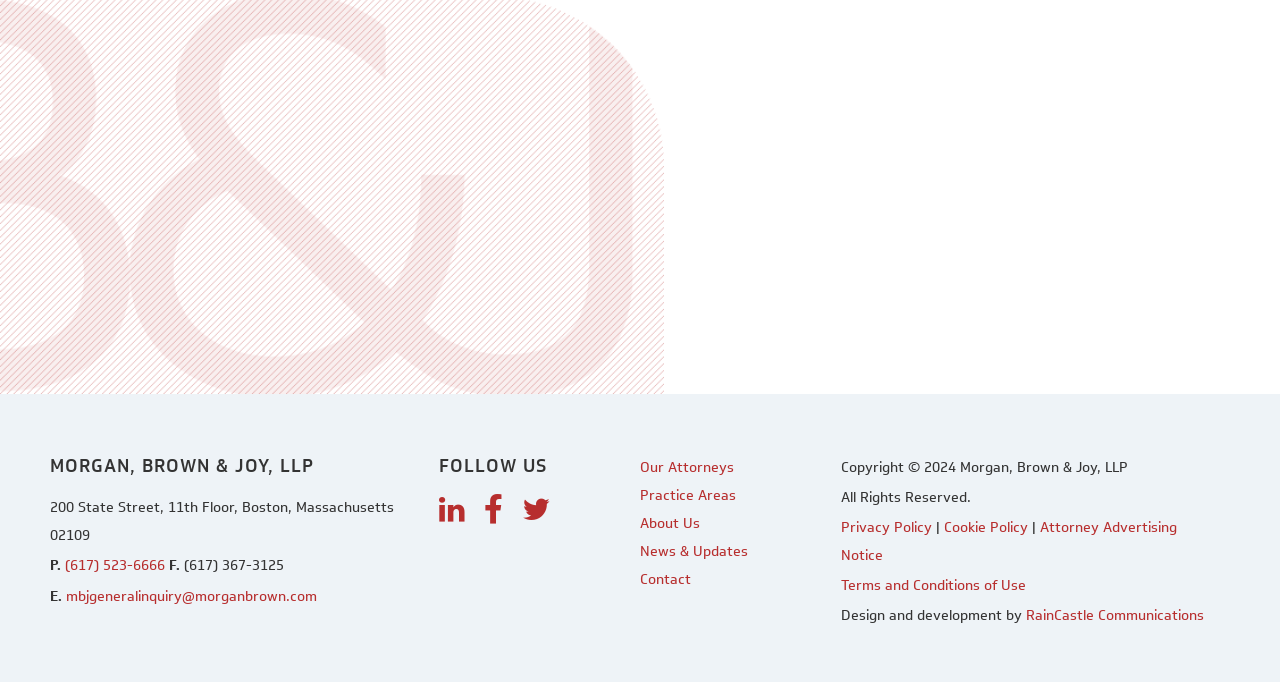Using the details in the image, give a detailed response to the question below:
What are the social media platforms the law firm is on?

The law firm is on three social media platforms, which can be identified by the link elements with the icons '', '', and '' located below the 'FOLLOW US' heading.